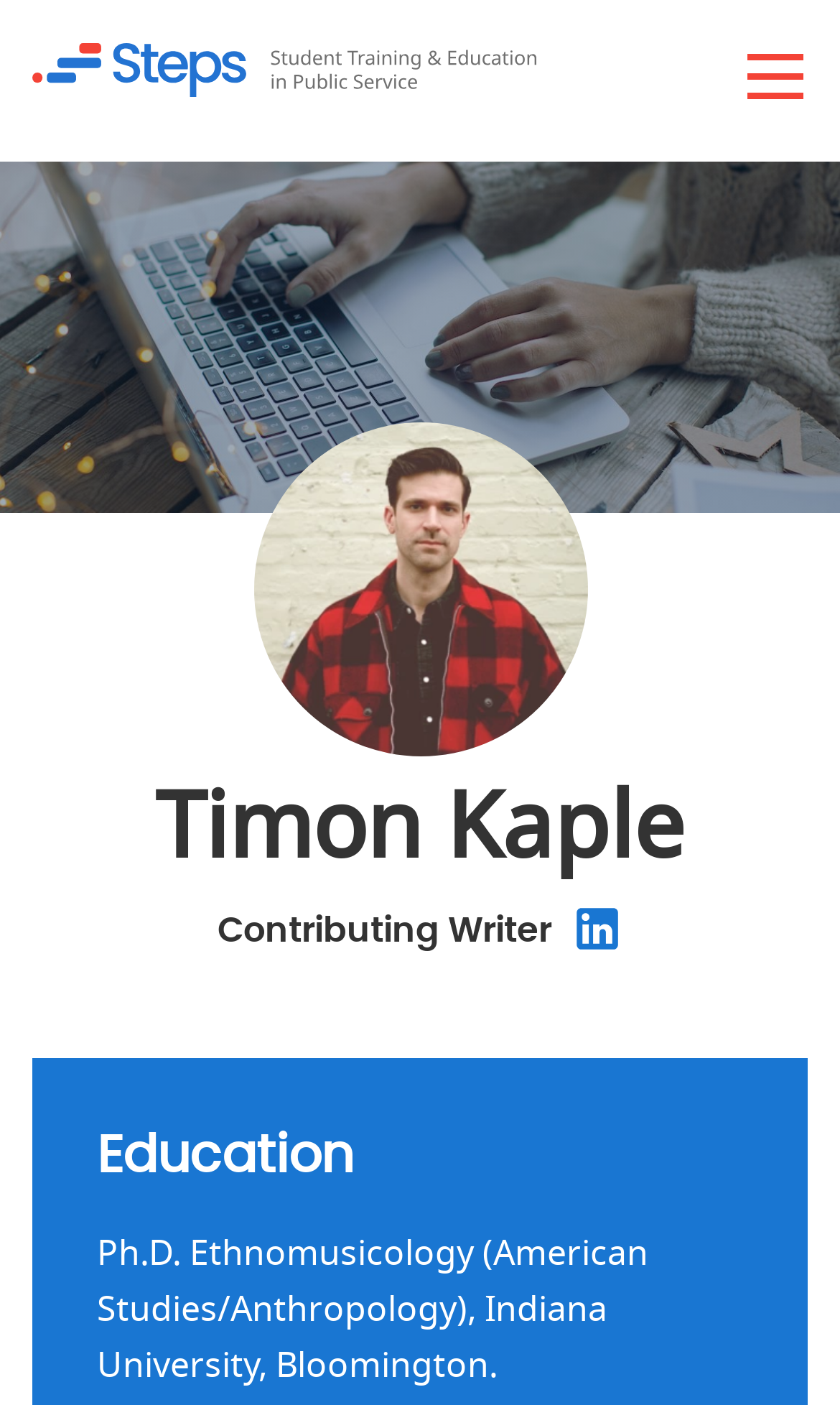What is the name of the website?
Answer with a single word or phrase by referring to the visual content.

Public Service Degrees